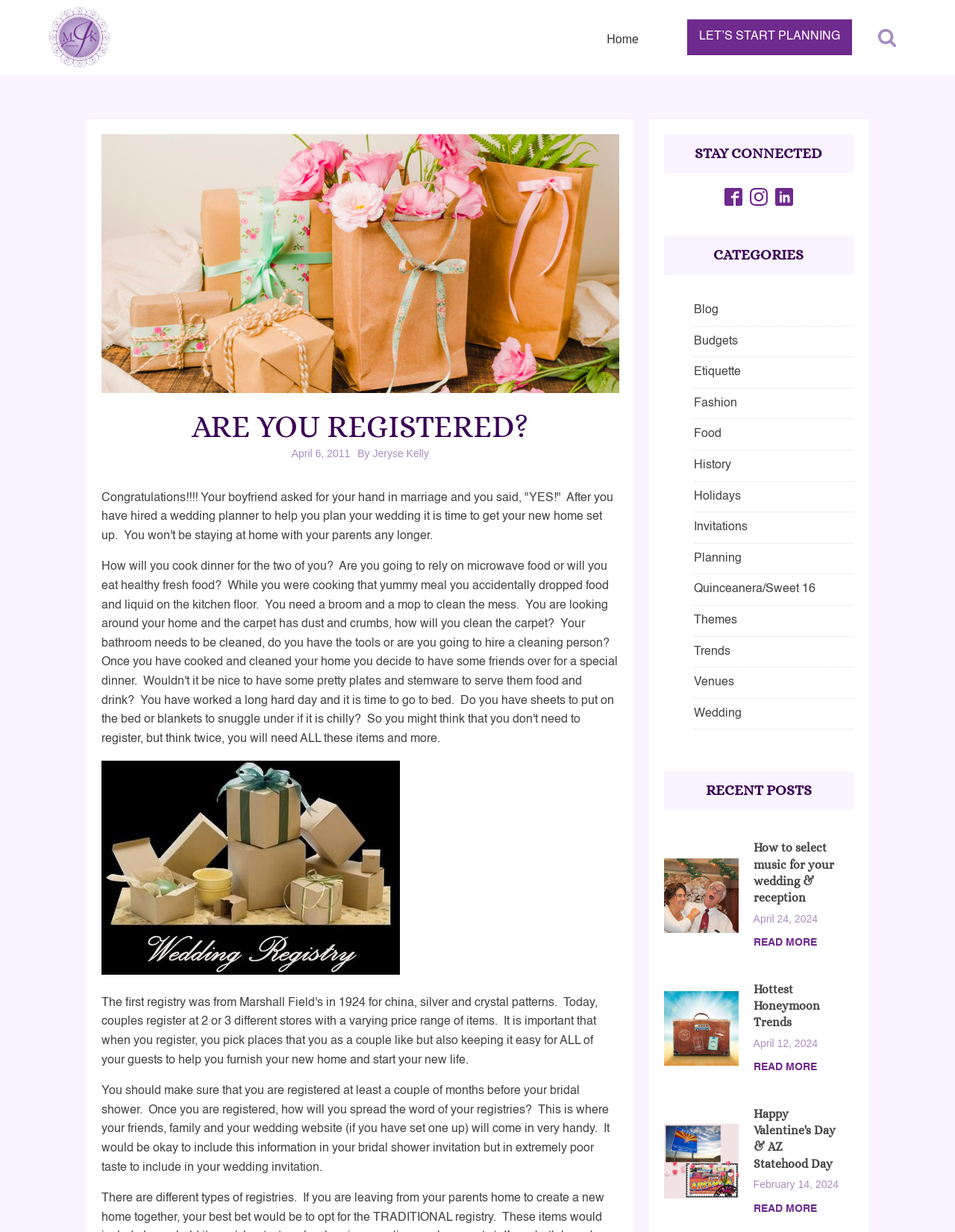Examine the image carefully and respond to the question with a detailed answer: 
What is the date of the second blog post?

The date of the second blog post can be found in the 'RECENT POSTS' section, where the second blog post is titled 'Hottest Honeymoon Trends' and its date is displayed as 'April 12, 2024'.